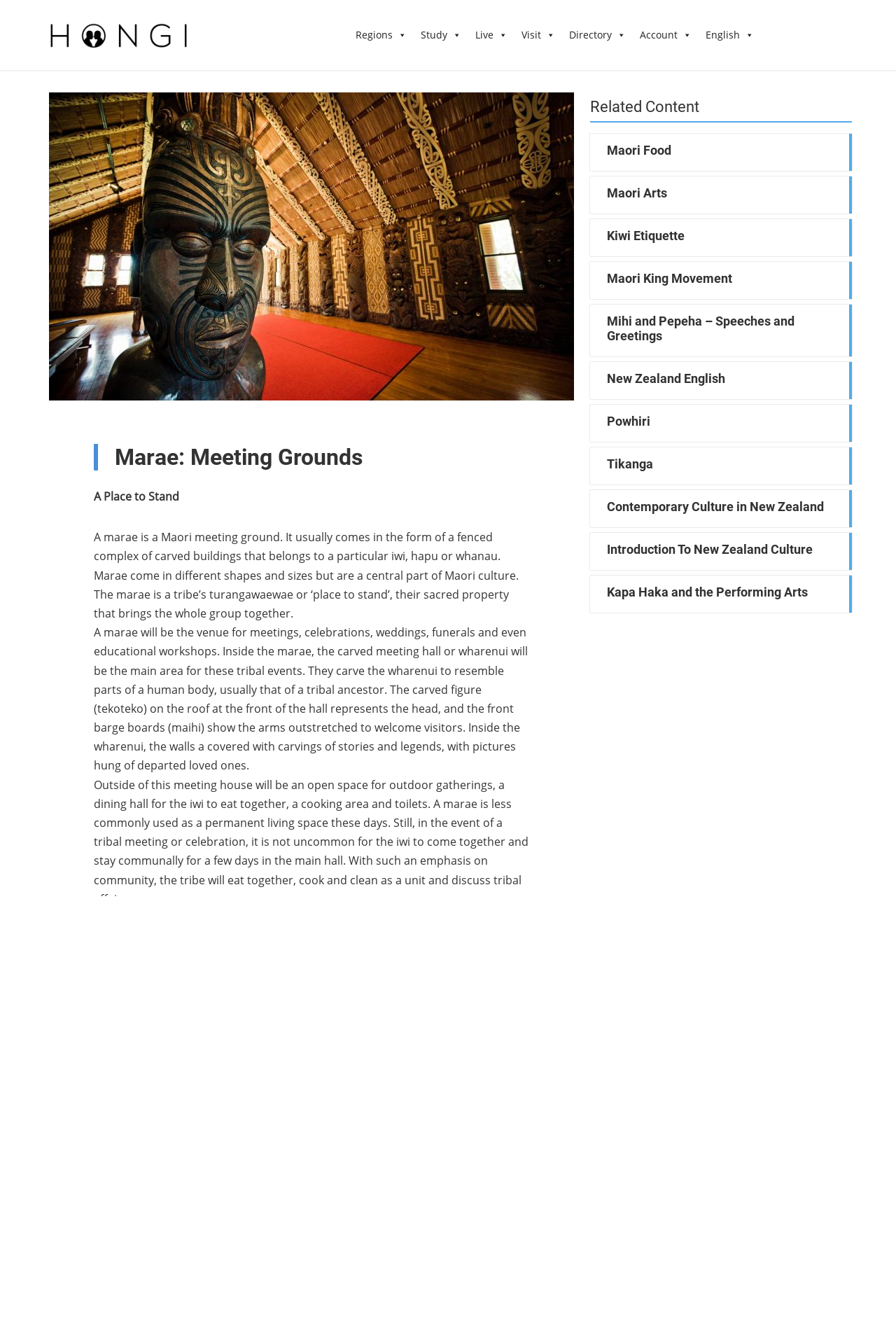What is the significance of the tekoteko?
Using the visual information from the image, give a one-word or short-phrase answer.

Represents the head